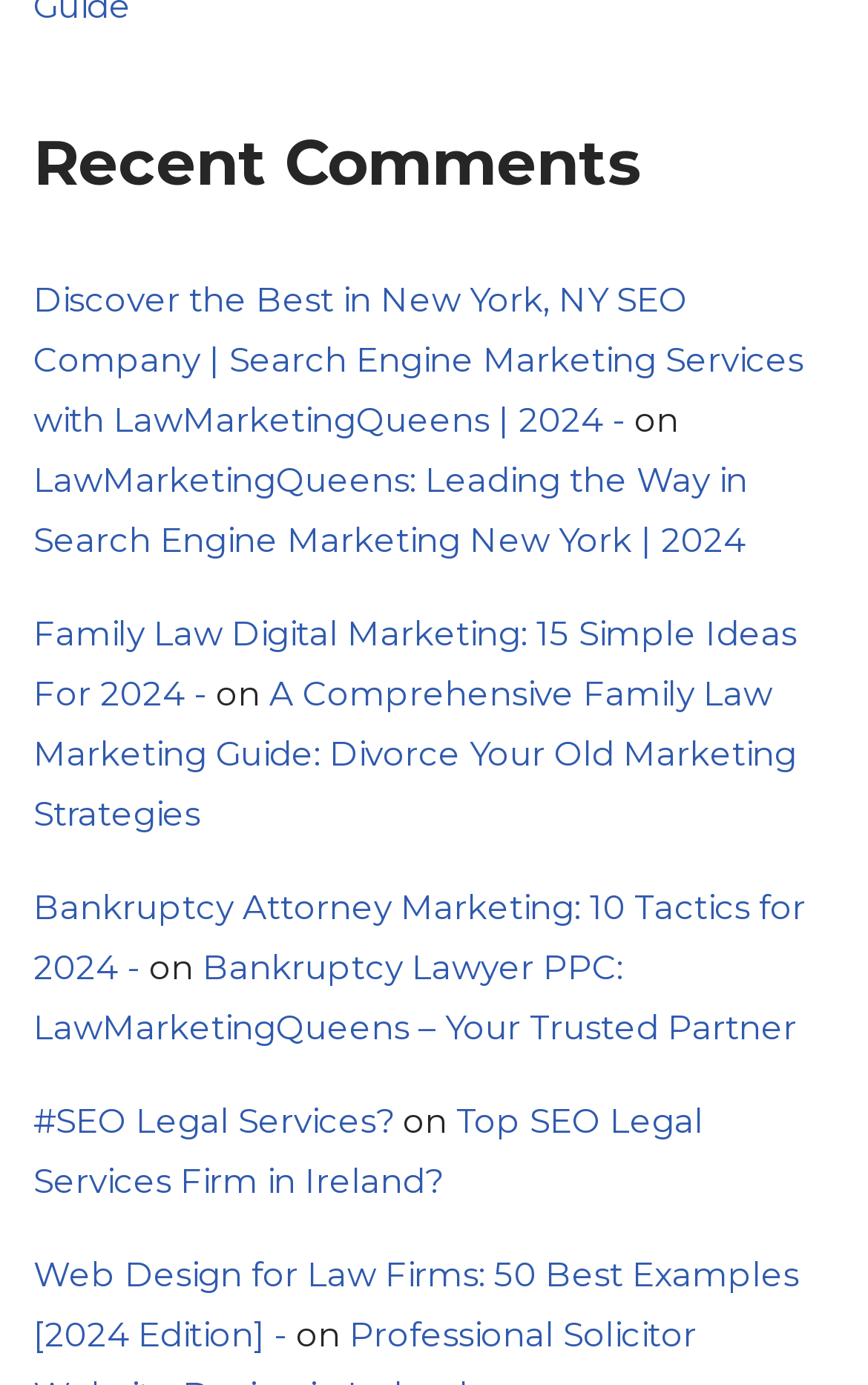How many 'on' texts are on this webpage?
Using the image, provide a concise answer in one word or a short phrase.

4